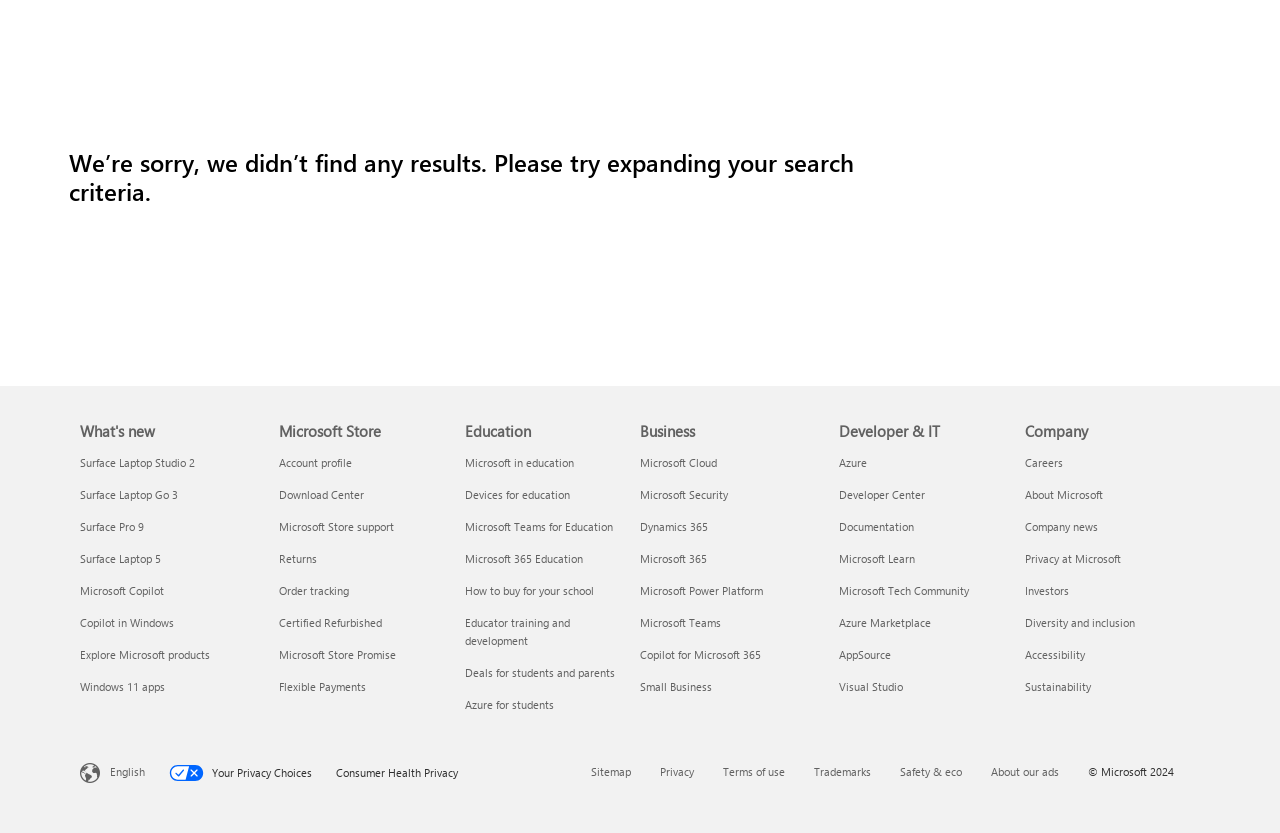Locate the bounding box for the described UI element: "Deals for students and parents". Ensure the coordinates are four float numbers between 0 and 1, formatted as [left, top, right, bottom].

[0.364, 0.798, 0.481, 0.816]